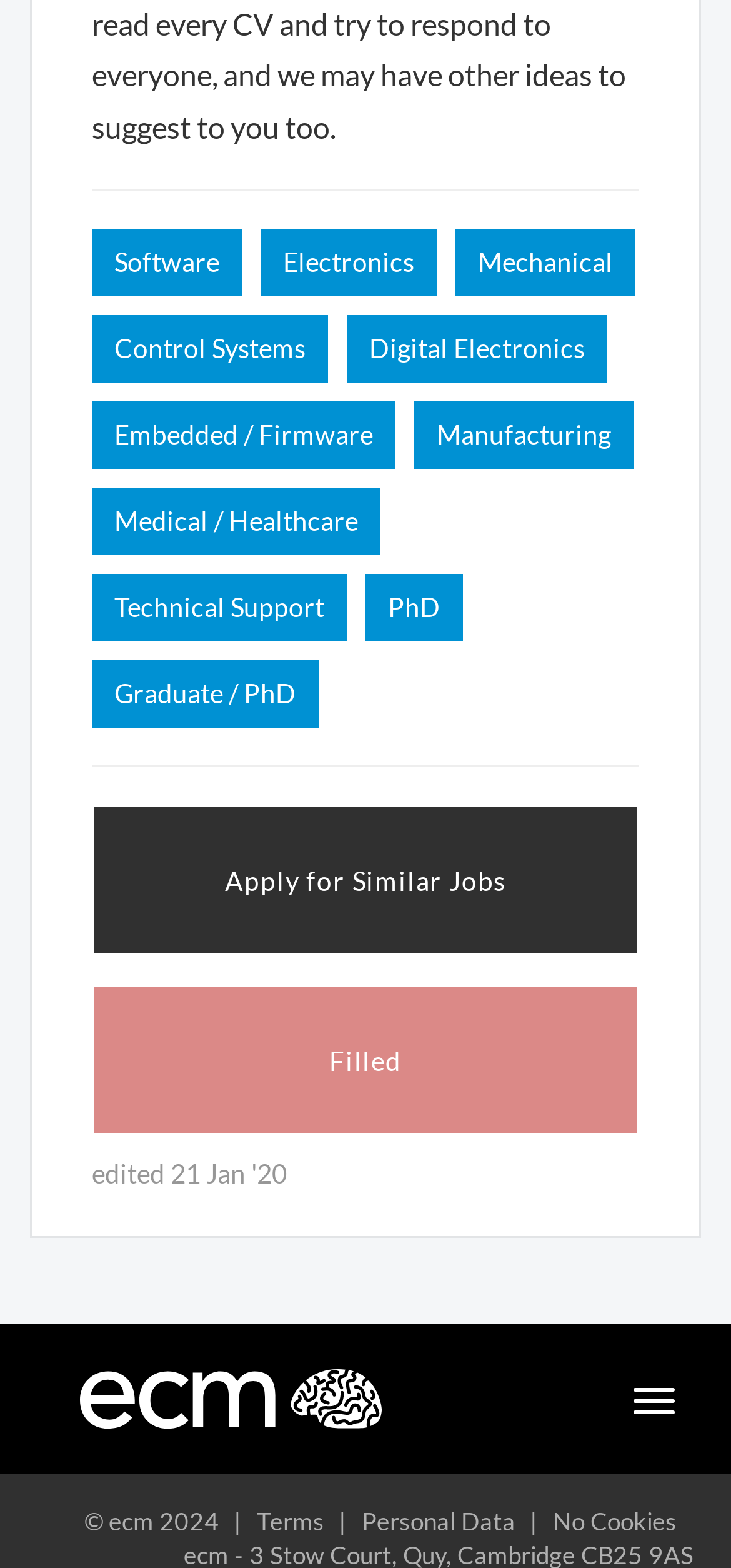Answer the following query with a single word or phrase:
What is the purpose of the 'Toggle navigation' button?

Open navigation menu